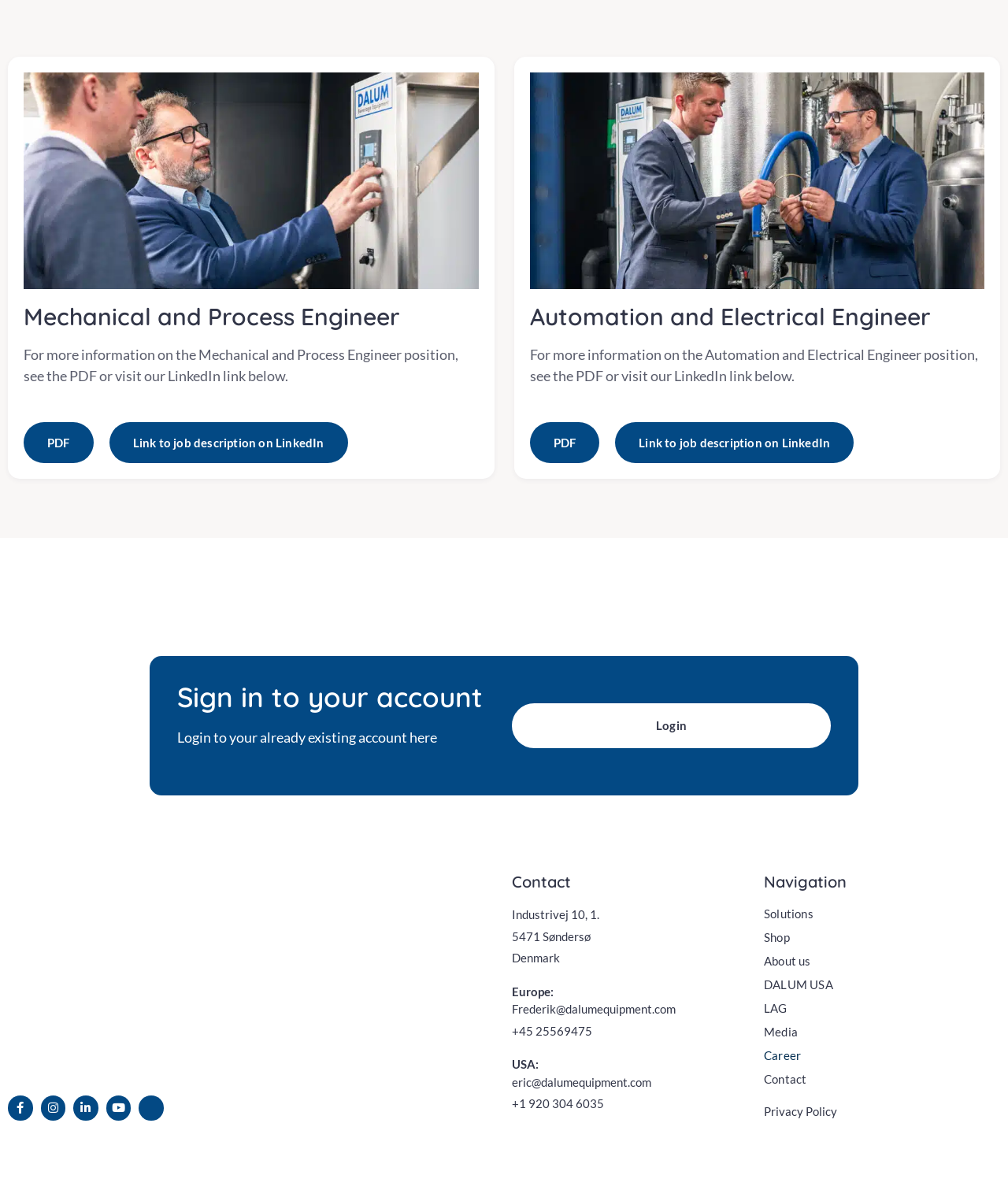What are the contact details for Europe?
Utilize the image to construct a detailed and well-explained answer.

The contact details for Europe are provided, which include an email address, 'Frederik@dalumequipment.com', and a phone number, '+45 25569475'. These can be used to get in touch with the company's European office.